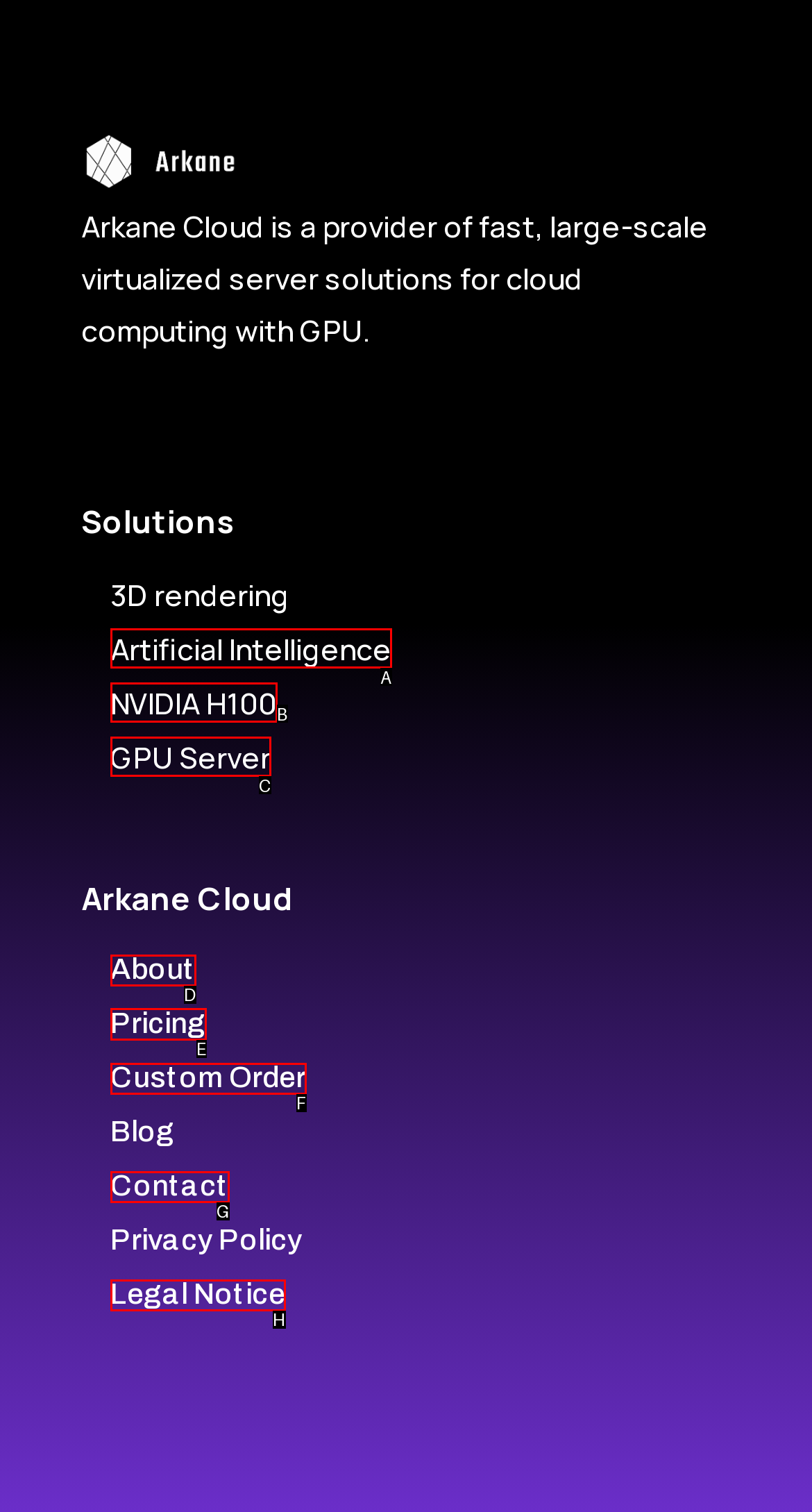Select the appropriate HTML element to click for the following task: View pricing information
Answer with the letter of the selected option from the given choices directly.

E